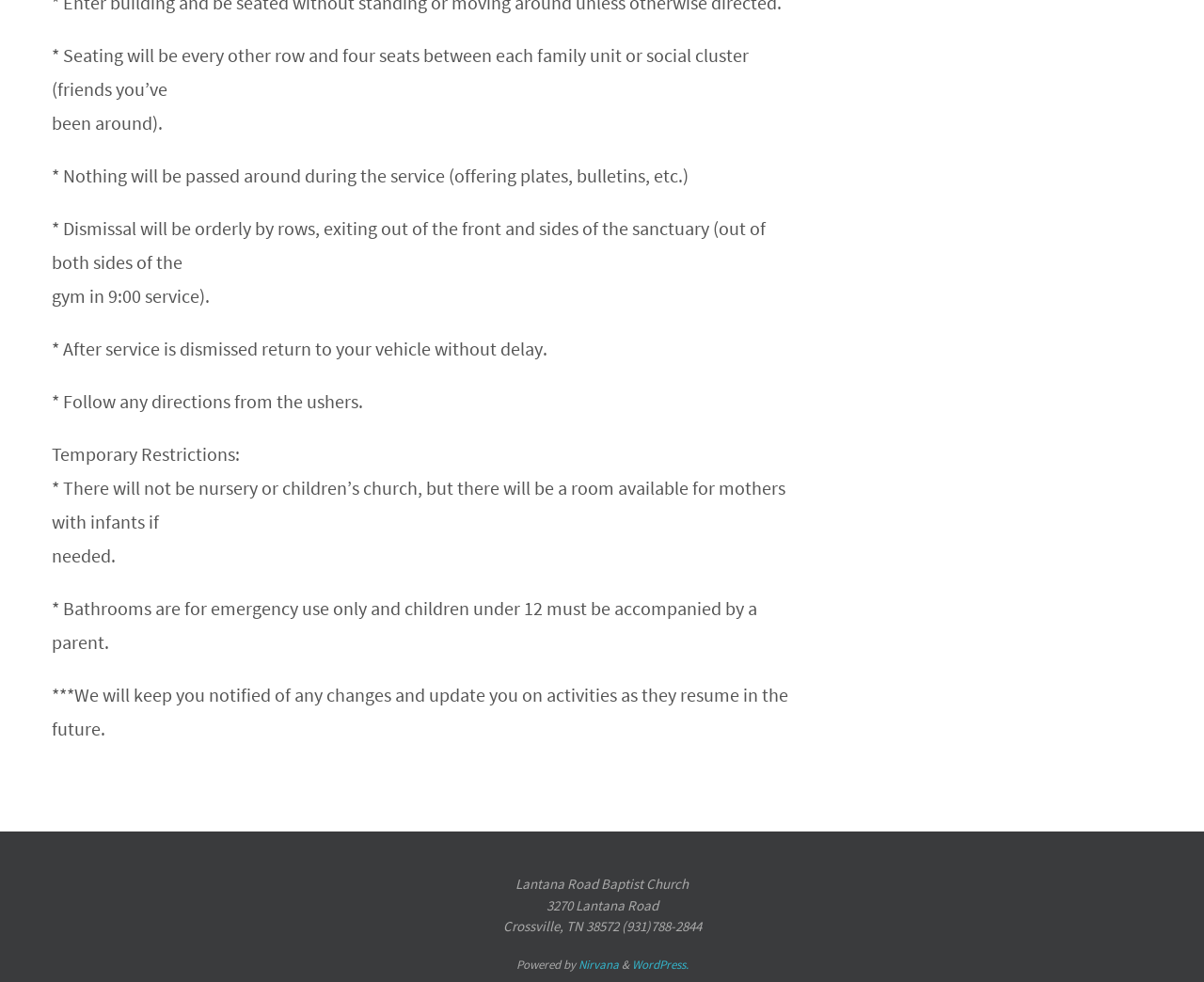Respond with a single word or short phrase to the following question: 
What is the address of the church?

3270 Lantana Road, Crossville, TN 38572